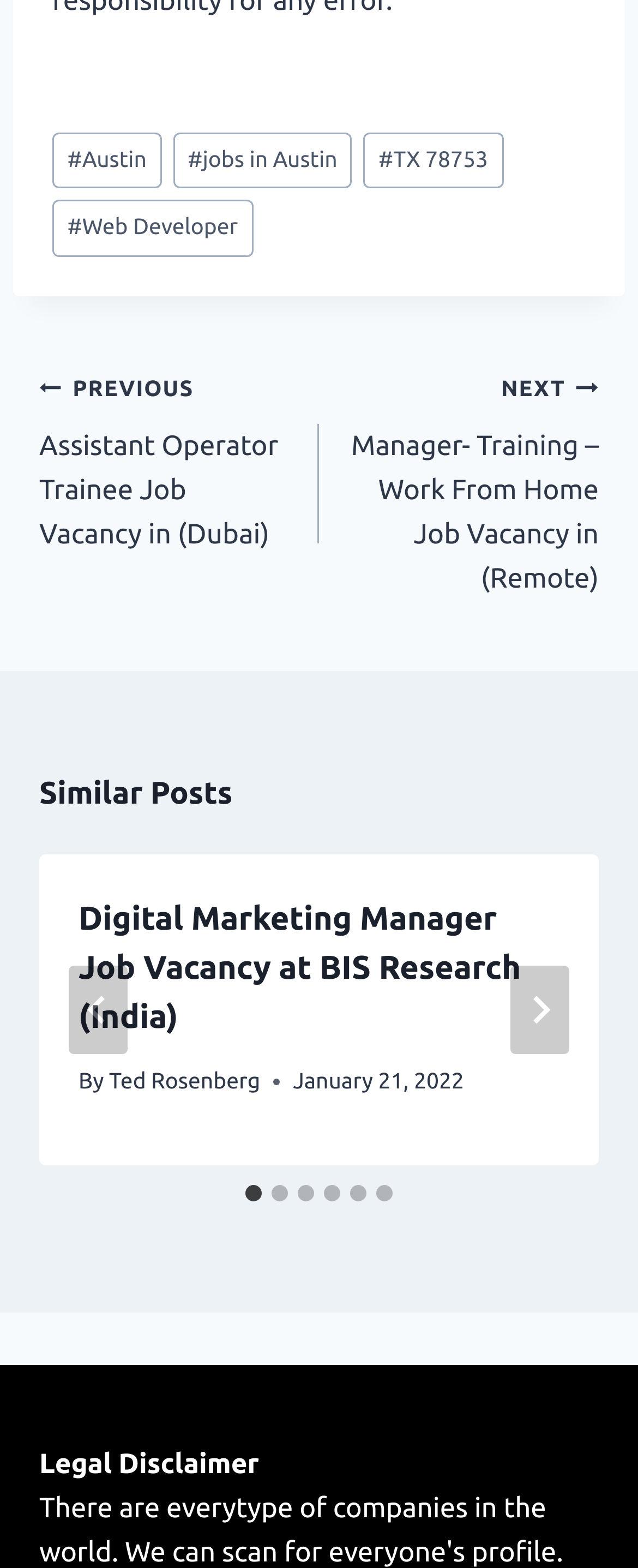Predict the bounding box coordinates for the UI element described as: "#Web Developer". The coordinates should be four float numbers between 0 and 1, presented as [left, top, right, bottom].

[0.082, 0.127, 0.396, 0.164]